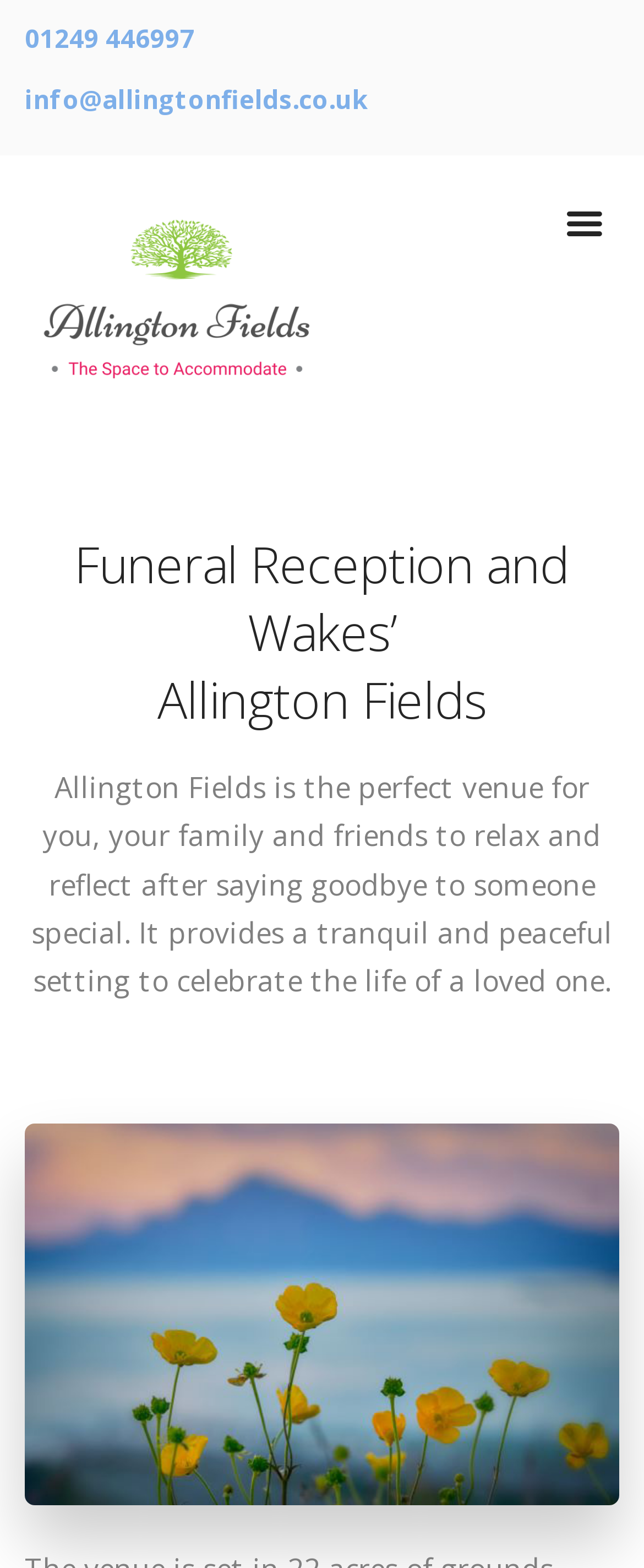Create a detailed summary of all the visual and textual information on the webpage.

The webpage appears to be about Allington Fields, a venue for funeral receptions and wakes. At the top left of the page, there is a logo image accompanied by a link with the text "logo". Below the logo, there are two links with contact information: a phone number "01249 446997" and an email address "info@allingtonfields.co.uk". 

On the top right side of the page, there is a social media icon represented by the Unicode character "\ue80e". 

The main heading "Funeral Reception and Wakes’ Allington Fields" is centered at the top of the page. Below the heading, there is a paragraph of text that describes Allington Fields as a perfect venue for relaxation and reflection after saying goodbye to someone special, providing a tranquil and peaceful setting to celebrate the life of a loved one.

At the bottom right of the page, there is another social media icon represented by the Unicode character "\ue803".